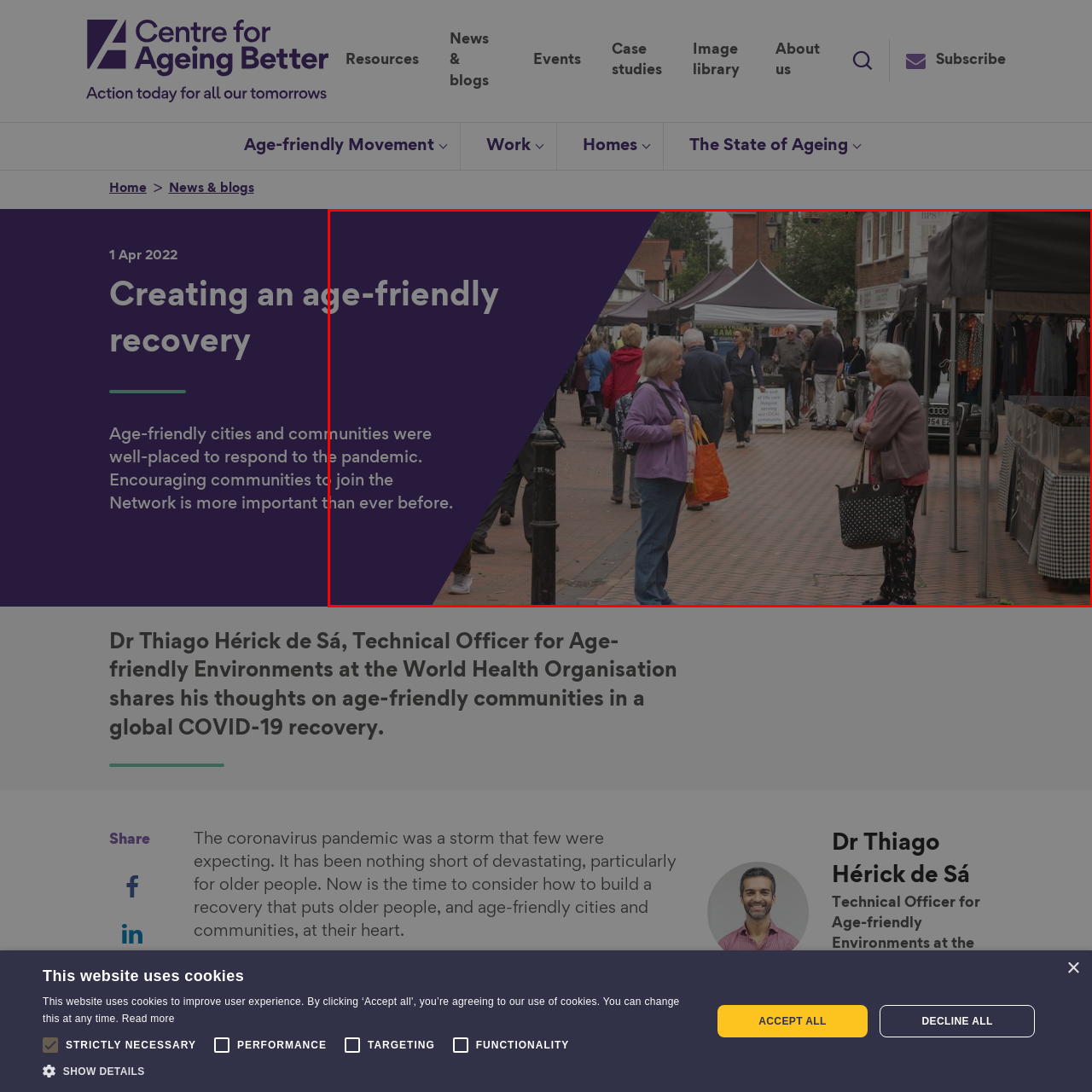Write a detailed description of the image enclosed in the red-bordered box.

The image depicts a lively street market scene where two older women engage in conversation while holding bags. Surrounding them, market stalls are visible, showcasing various goods under tents. The atmosphere conveys a sense of community and connection, reflecting the theme of age-friendly environments highlighted in the accompanying text. This visual representation emphasizes the importance of creating inclusive spaces where older individuals can participate actively in public life, particularly in the context of recovery from the pandemic. The background is filled with other market-goers, reinforcing the idea of a vibrant community hub.